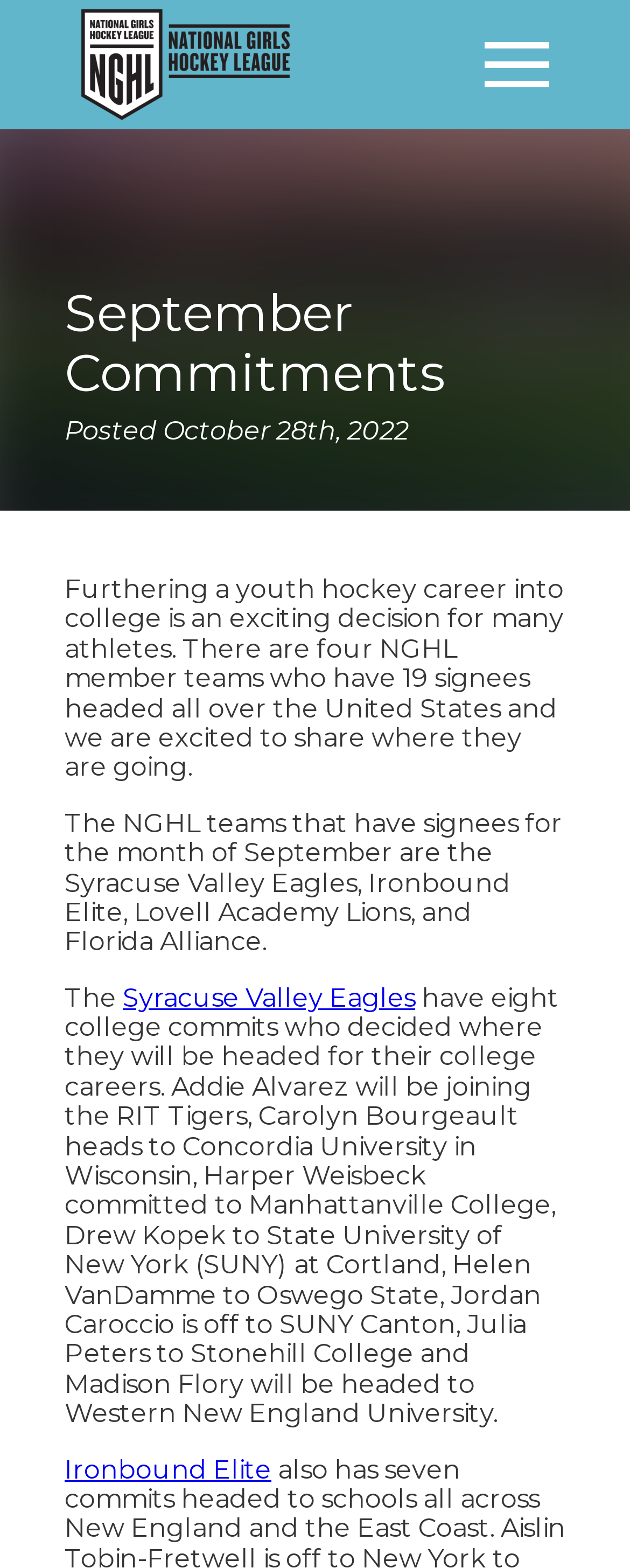Offer a detailed explanation of the webpage layout and contents.

The webpage is about September commitments in the National Girls Hockey League (NGHL). At the top left, there is a link to the NGHL website, accompanied by an NGHL logo image. Below this, a large heading reads "September Commitments". 

To the right of the heading, there is a static text indicating the post date, "Posted October 28th, 2022". Below this, a paragraph of text explains that four NGHL member teams have 19 signees who will be attending colleges across the United States. 

Further down, another paragraph lists the four NGHL teams with signees, which are the Syracuse Valley Eagles, Ironbound Elite, Lovell Academy Lions, and Florida Alliance. 

Below this, there is a link to the Syracuse Valley Eagles team, followed by a detailed list of eight college commits from this team, including the names of the athletes and the colleges they will be attending. 

At the bottom left, there is a link to the Ironbound Elite team.